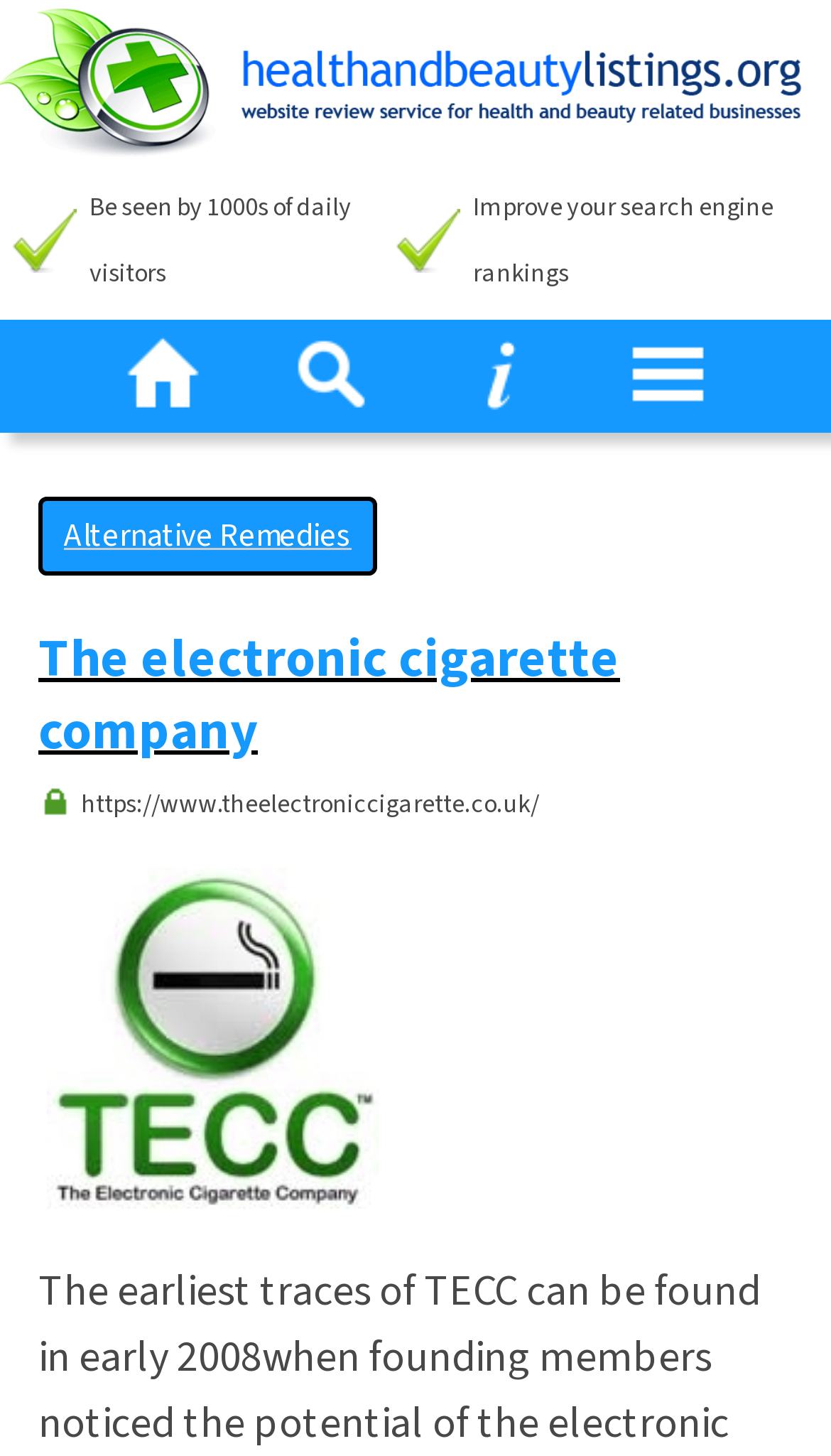From the element description alt="menu", predict the bounding box coordinates of the UI element. The coordinates must be specified in the format (top-left x, top-left y, bottom-right x, bottom-right y) and should be within the 0 to 1 range.

[0.538, 0.23, 0.664, 0.271]